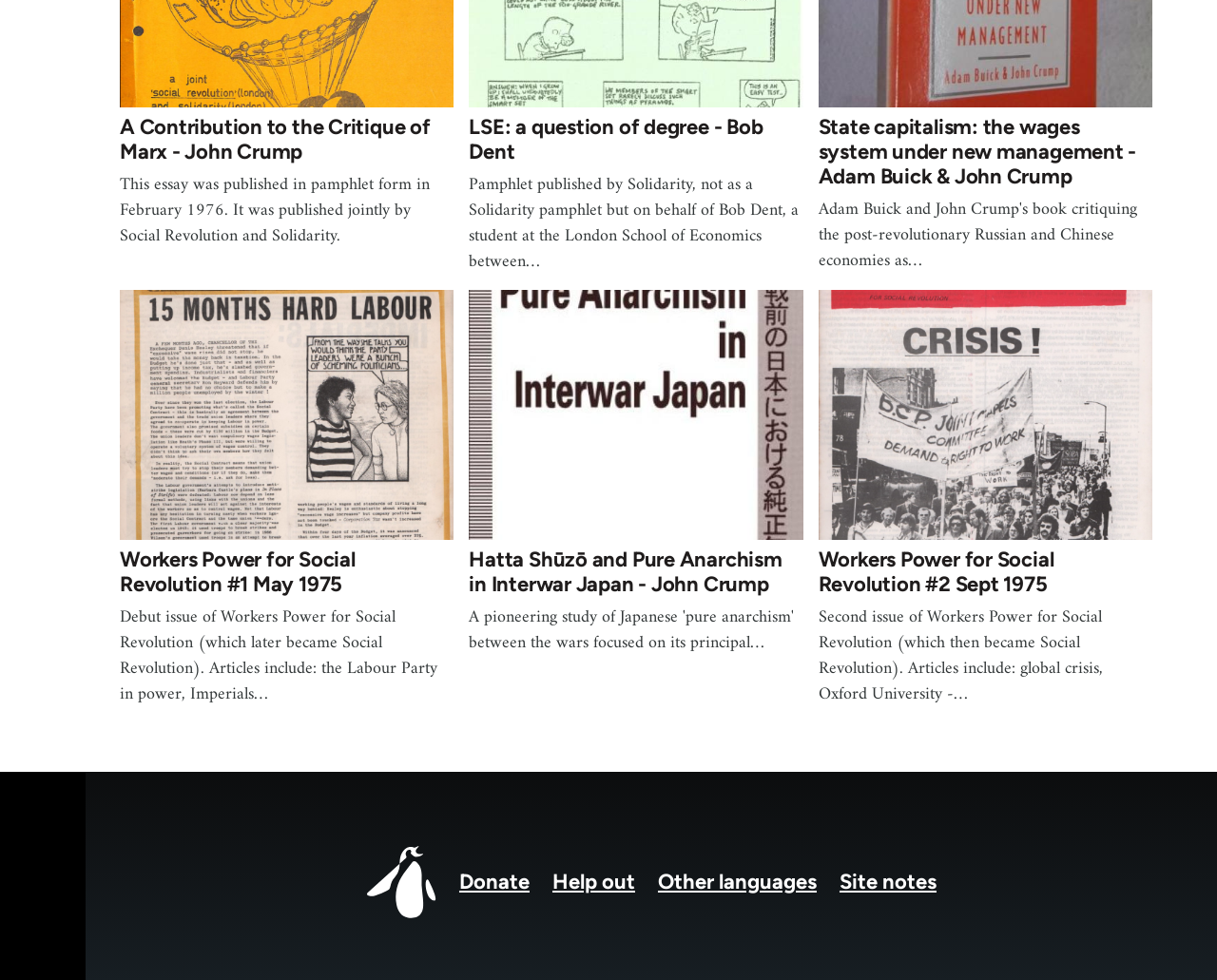Locate the bounding box coordinates of the UI element described by: "The Singer Of Dalshicca". The bounding box coordinates should consist of four float numbers between 0 and 1, i.e., [left, top, right, bottom].

None